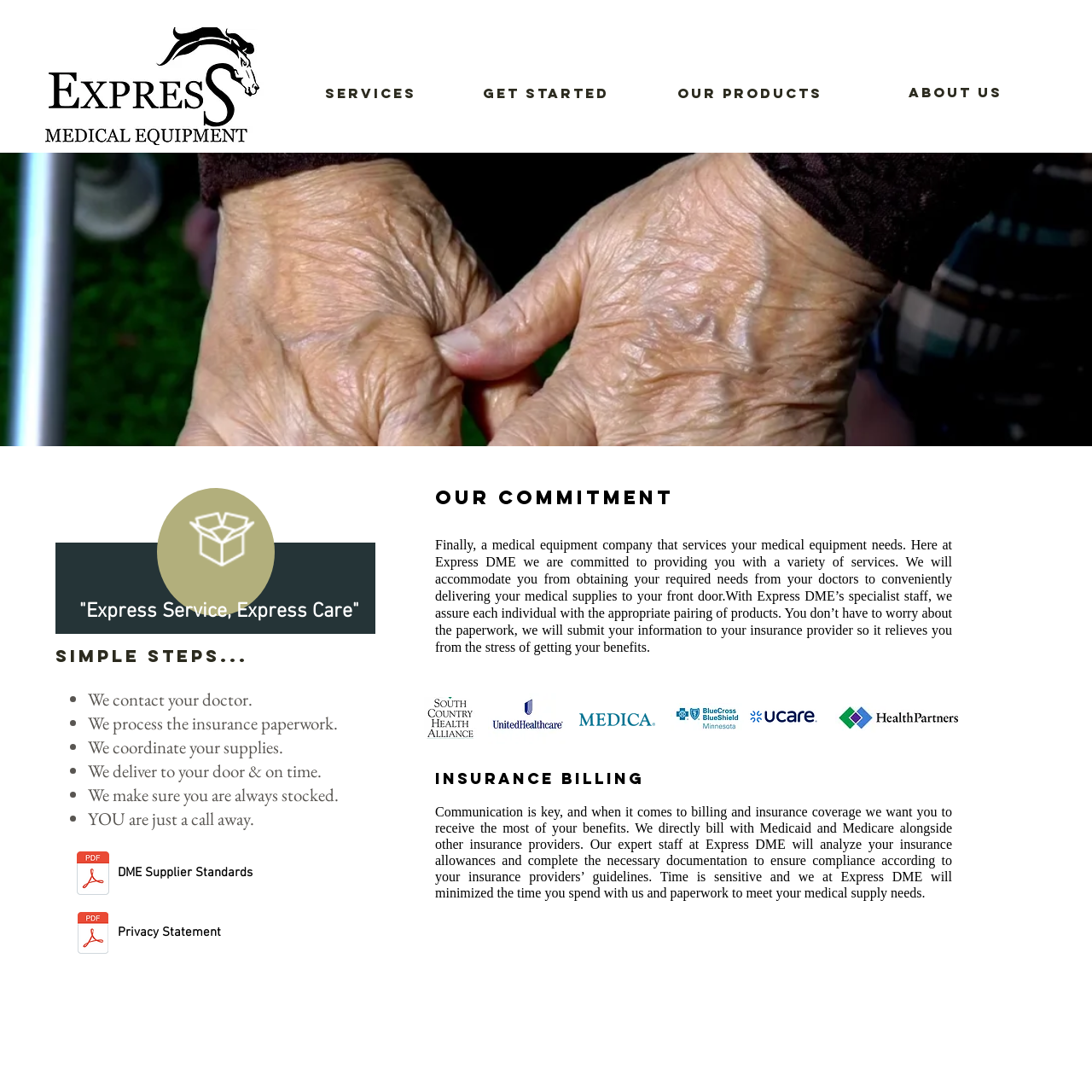Based on the image, please respond to the question with as much detail as possible:
What insurance providers does the company work with?

The company works with Medicaid, Medicare, and other insurance providers, as indicated by the images of insurance provider logos, such as UnitedHealthcare, and the text 'We directly bill with Medicaid and Medicare alongside other insurance providers'.